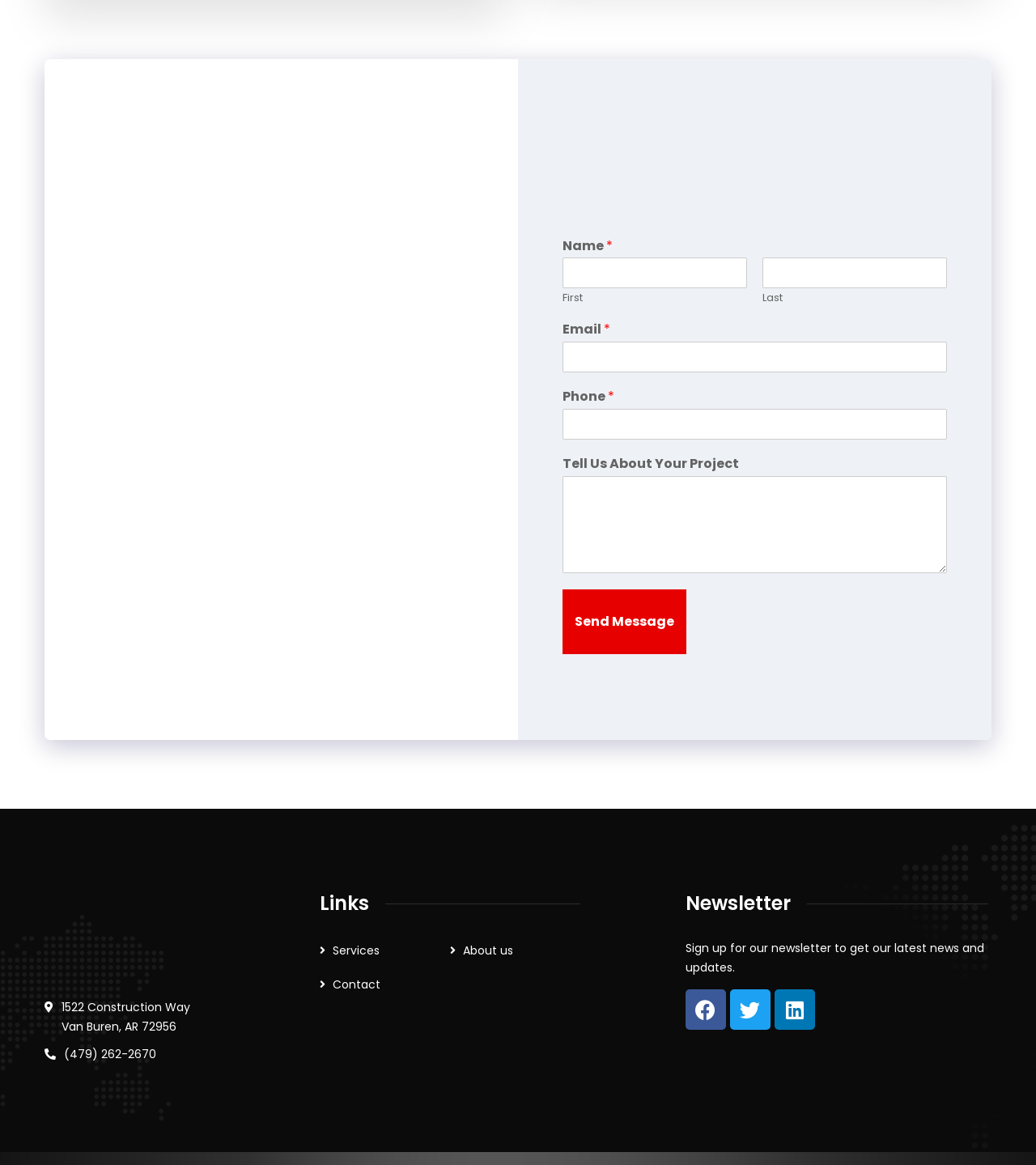Provide the bounding box coordinates for the area that should be clicked to complete the instruction: "Click the Send Message button".

[0.543, 0.506, 0.662, 0.561]